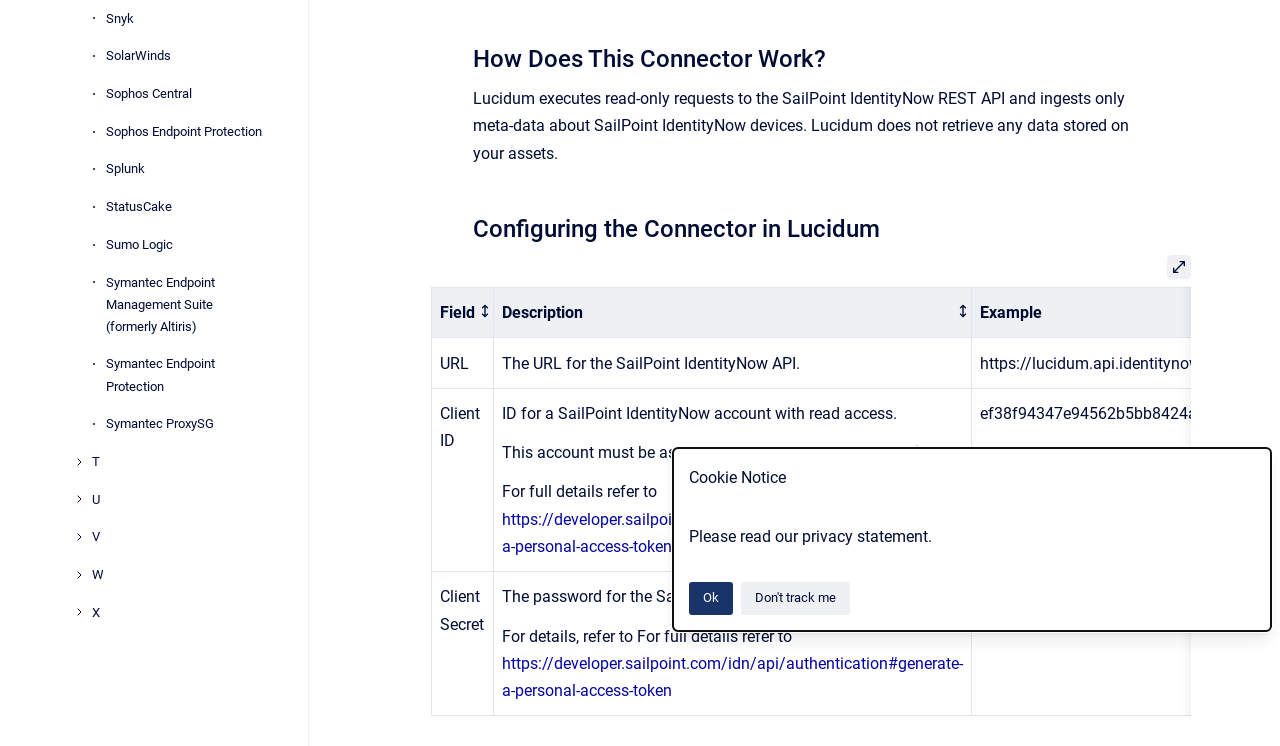Please predict the bounding box coordinates (top-left x, top-left y, bottom-right x, bottom-right y) for the UI element in the screenshot that fits the description: Events

None